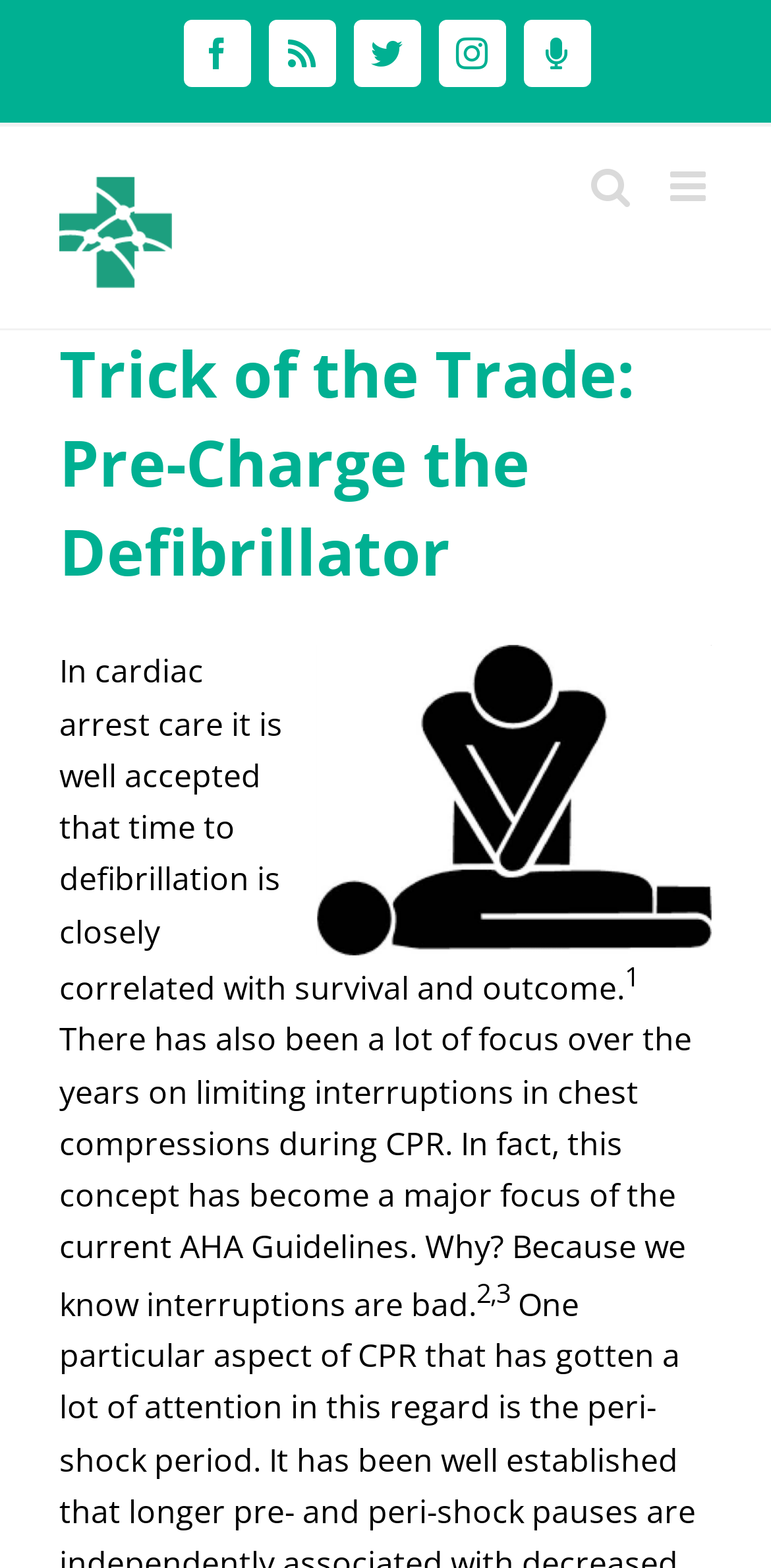Elaborate on the webpage's design and content in a detailed caption.

The webpage is an archive page for CME (Continuing Medical Education) resources, specifically page 2 of 2. At the top, there are five social media links, including Facebook, Rss, Twitter, Instagram, and SoundCloud, aligned horizontally and positioned near the top of the page. To the left of these links is the ALiEM logo, which is an image.

Below the social media links and the logo, there are two toggle links, one for the mobile menu and one for the mobile search. The mobile menu toggle is positioned to the right of the mobile search toggle.

The main content of the page is a single article, "Trick of the Trade: Pre-Charge the Defibrillator". The article title is a heading and a link, positioned at the top of the content area. Below the title, there is an image related to the article, taking up about half of the content width. The image is positioned to the right of the article text.

The article text is divided into three paragraphs. The first paragraph discusses the importance of time to defibrillation in cardiac arrest care. The second paragraph mentions the focus on limiting interruptions in chest compressions during CPR. The third paragraph is not fully visible in the screenshot, but it appears to be a continuation of the discussion.

There are two superscript references in the article text, one in the first paragraph and one in the second paragraph. The first superscript reference is positioned at the end of the first paragraph, and the second superscript reference is positioned at the end of the second paragraph.